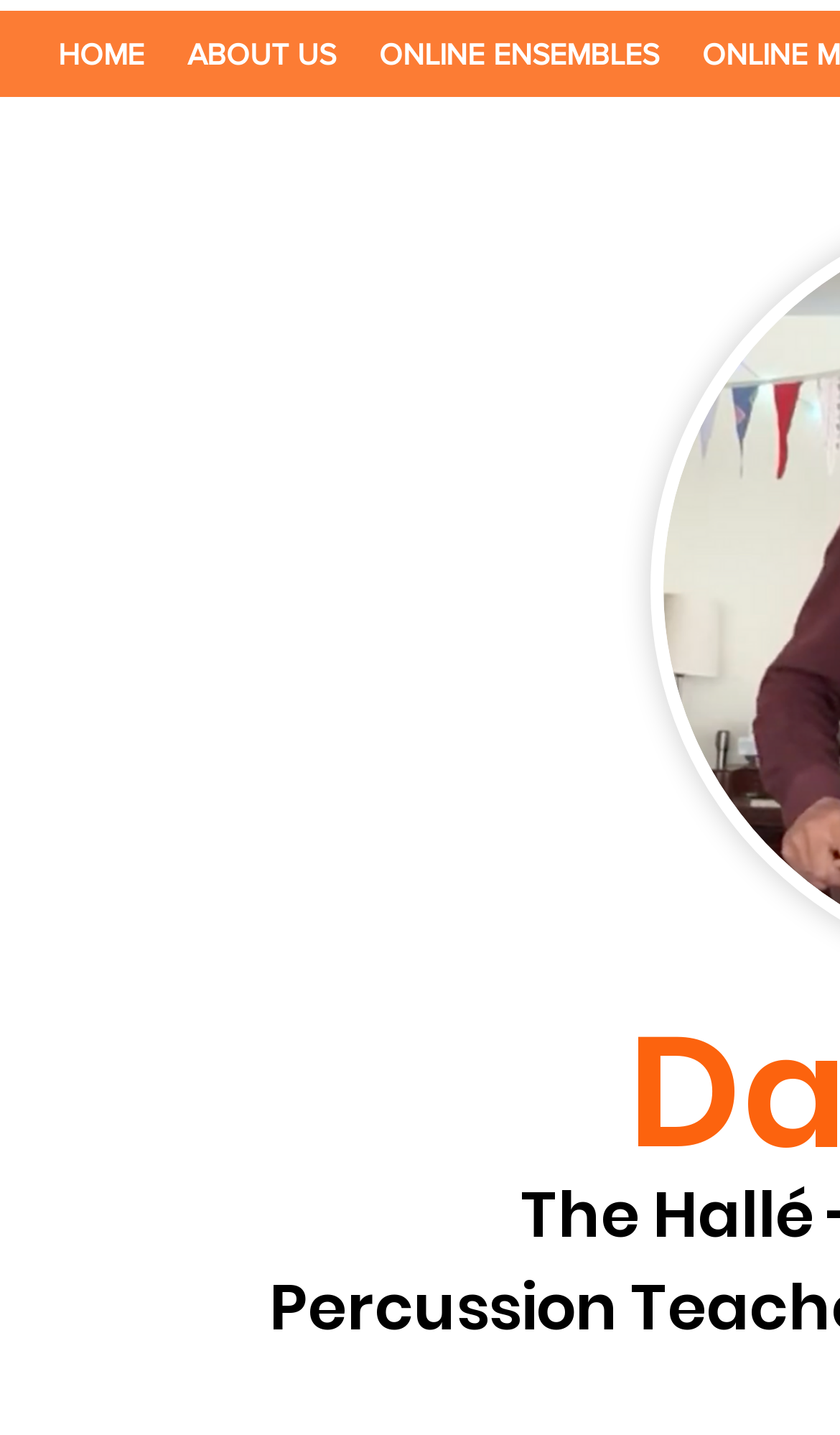Given the description of a UI element: "ABOUT US", identify the bounding box coordinates of the matching element in the webpage screenshot.

[0.197, 0.016, 0.426, 0.061]